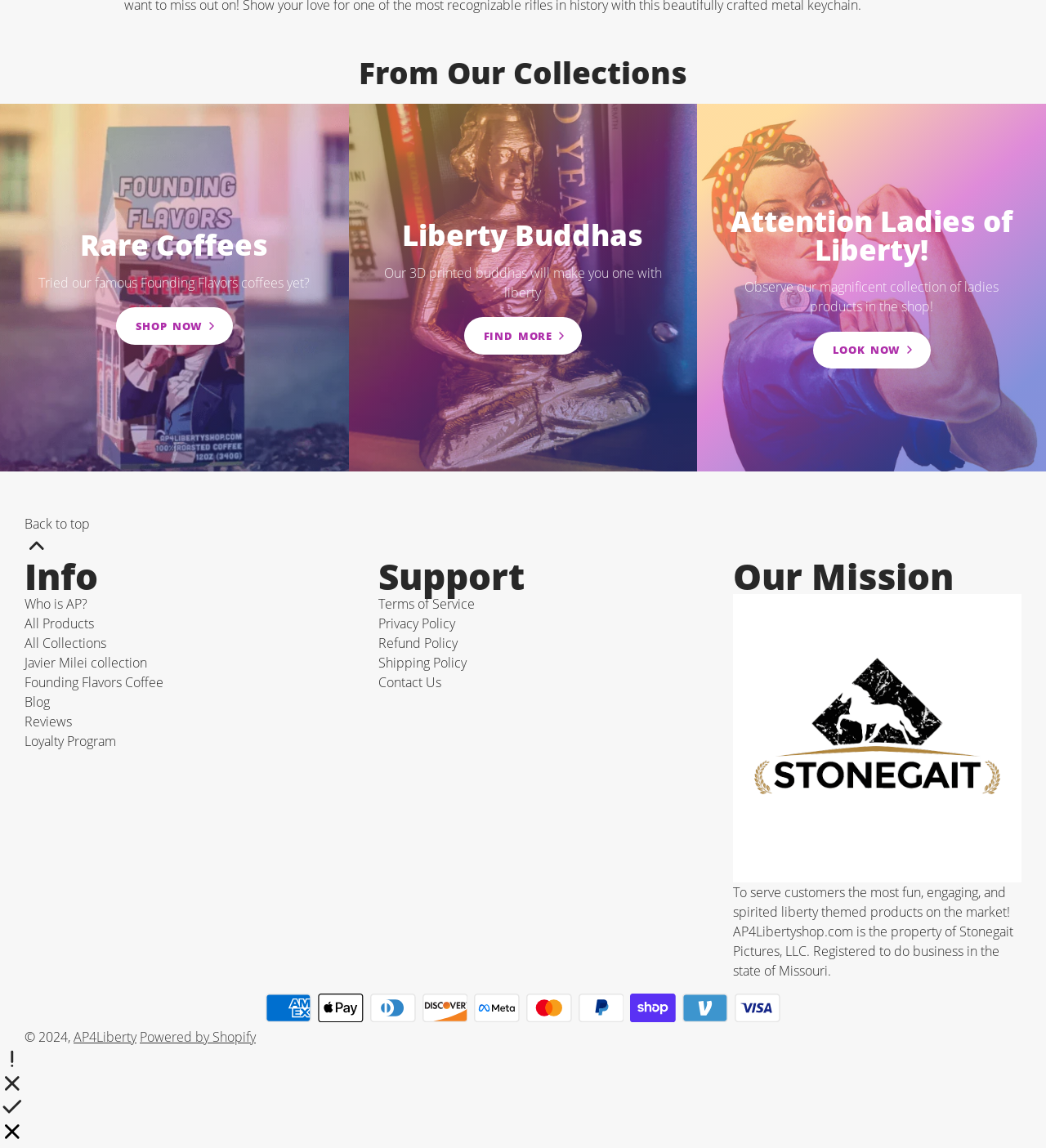Using the provided description: "Powered by GitBook", find the bounding box coordinates of the corresponding UI element. The output should be four float numbers between 0 and 1, in the format [left, top, right, bottom].

None